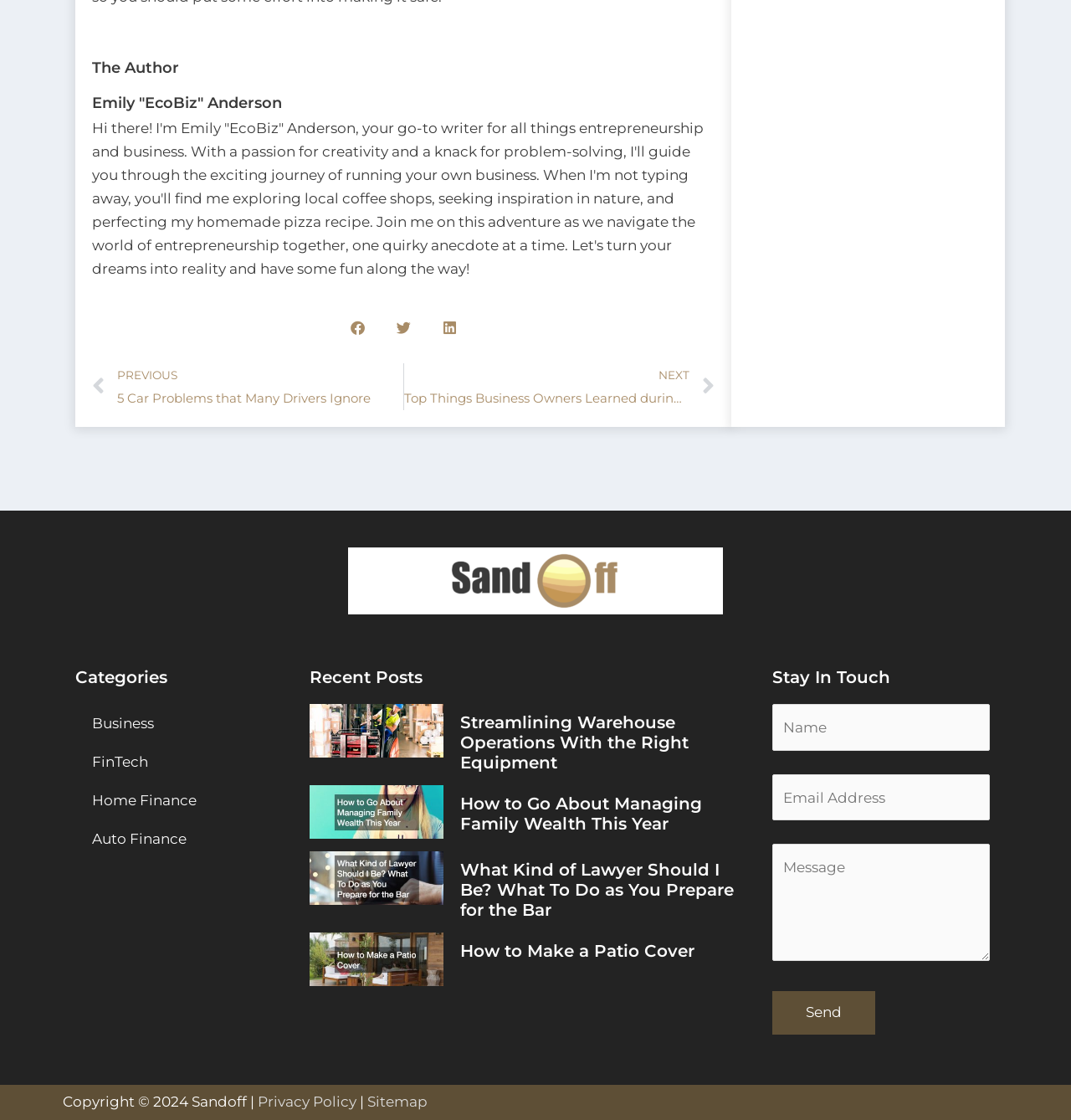Pinpoint the bounding box coordinates of the clickable element to carry out the following instruction: "Click on the Buffalo Beer League logo."

None